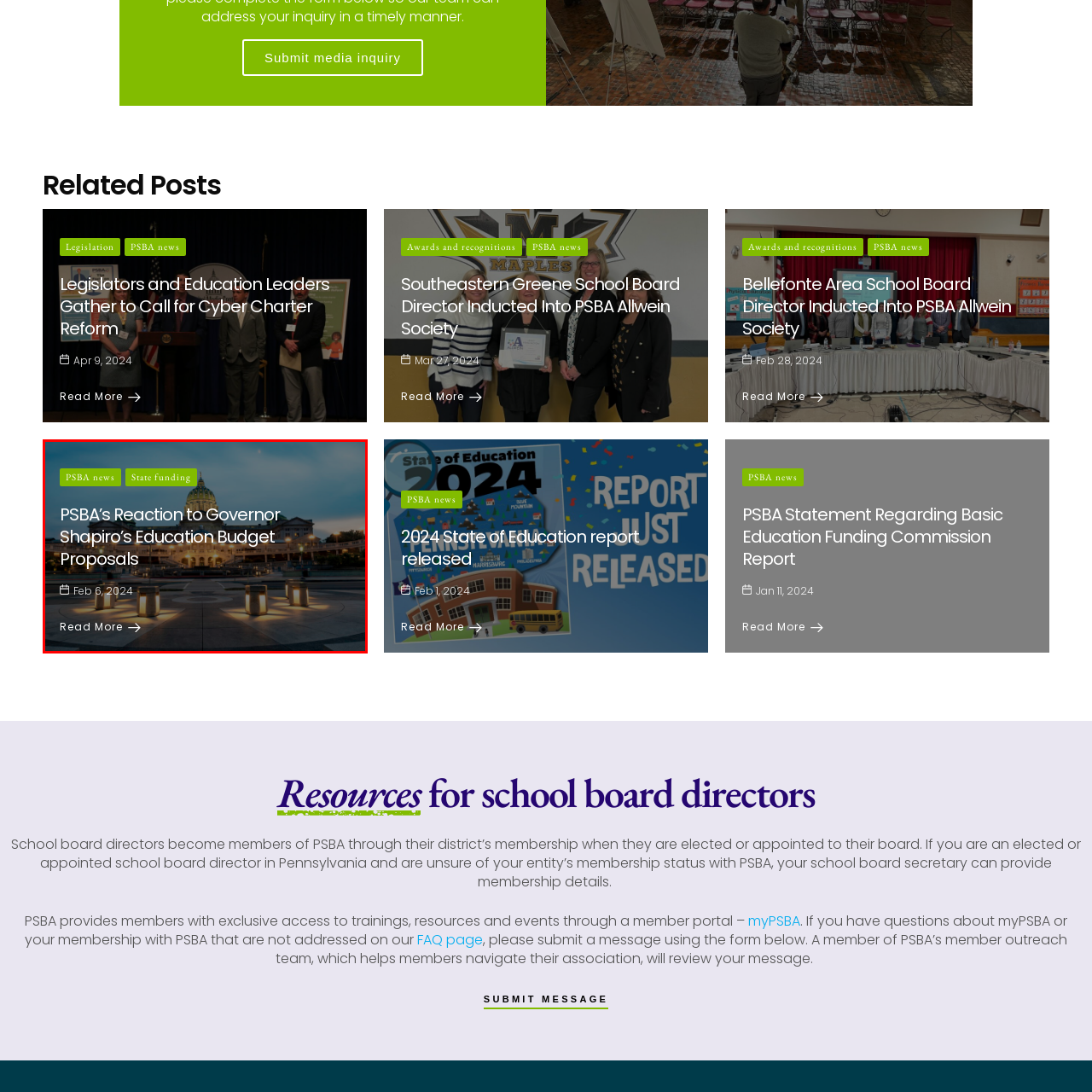What is the date of Governor Shapiro's education budget proposals?
Inspect the image enclosed in the red bounding box and provide a thorough answer based on the information you see.

The caption specifically states that the accompanying text highlights the Pennsylvania School Boards Association's (PSBA) response to Governor Shapiro's education budget proposals, dated February 6, 2024, providing the exact date of the proposals.